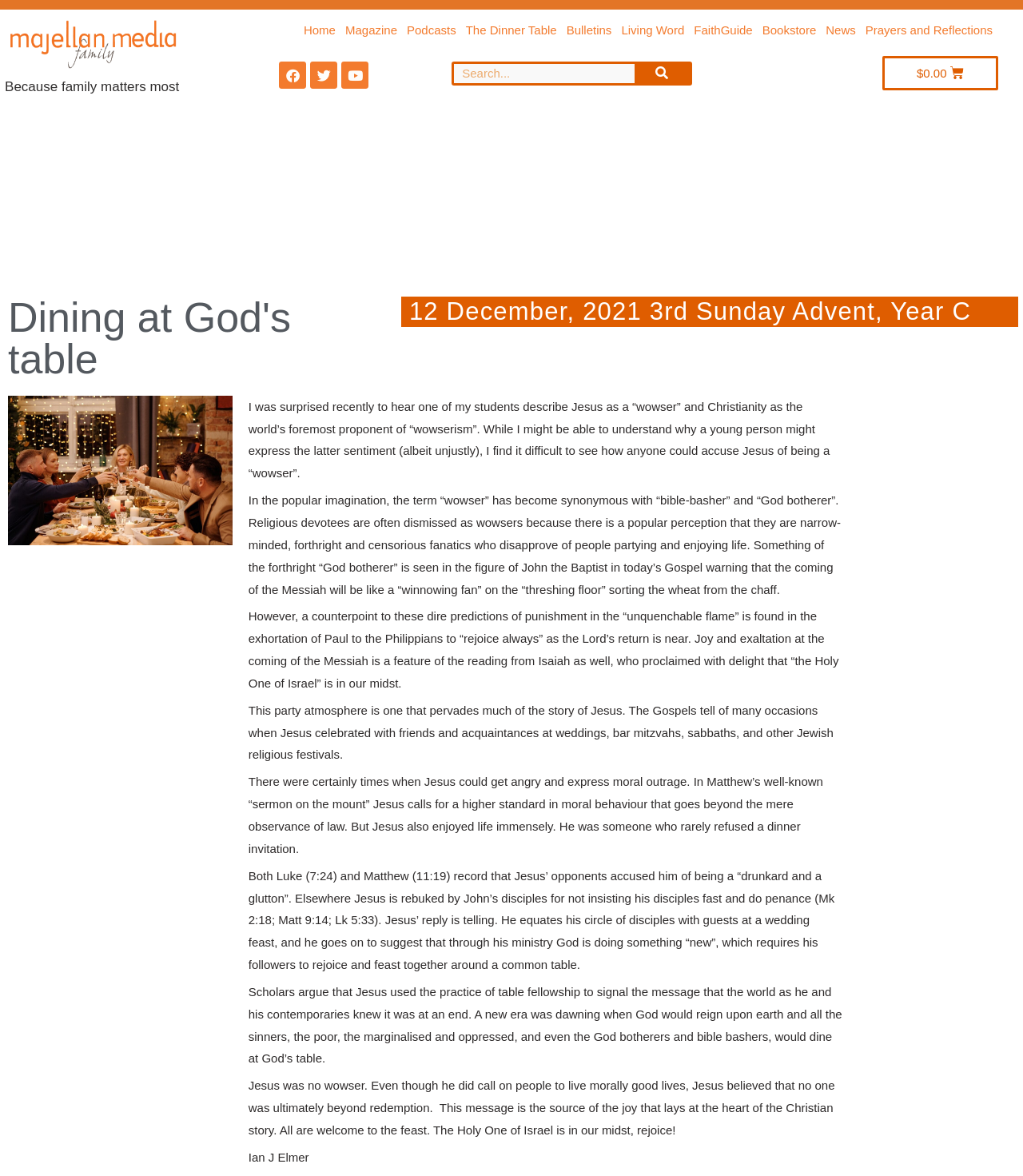Determine the bounding box coordinates of the area to click in order to meet this instruction: "Check the Facebook page".

[0.273, 0.052, 0.299, 0.075]